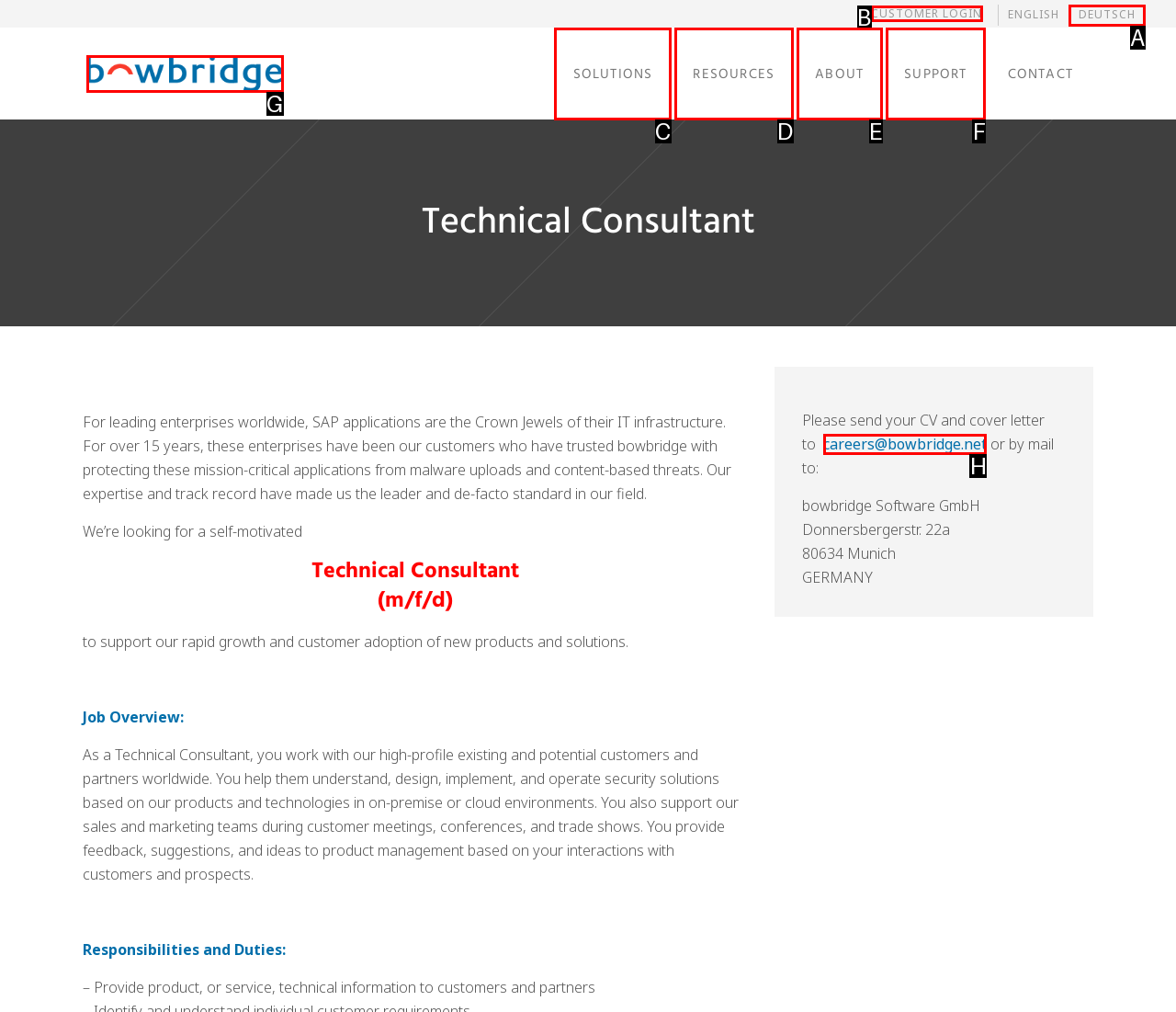Point out the correct UI element to click to carry out this instruction: Search for something
Answer with the letter of the chosen option from the provided choices directly.

None